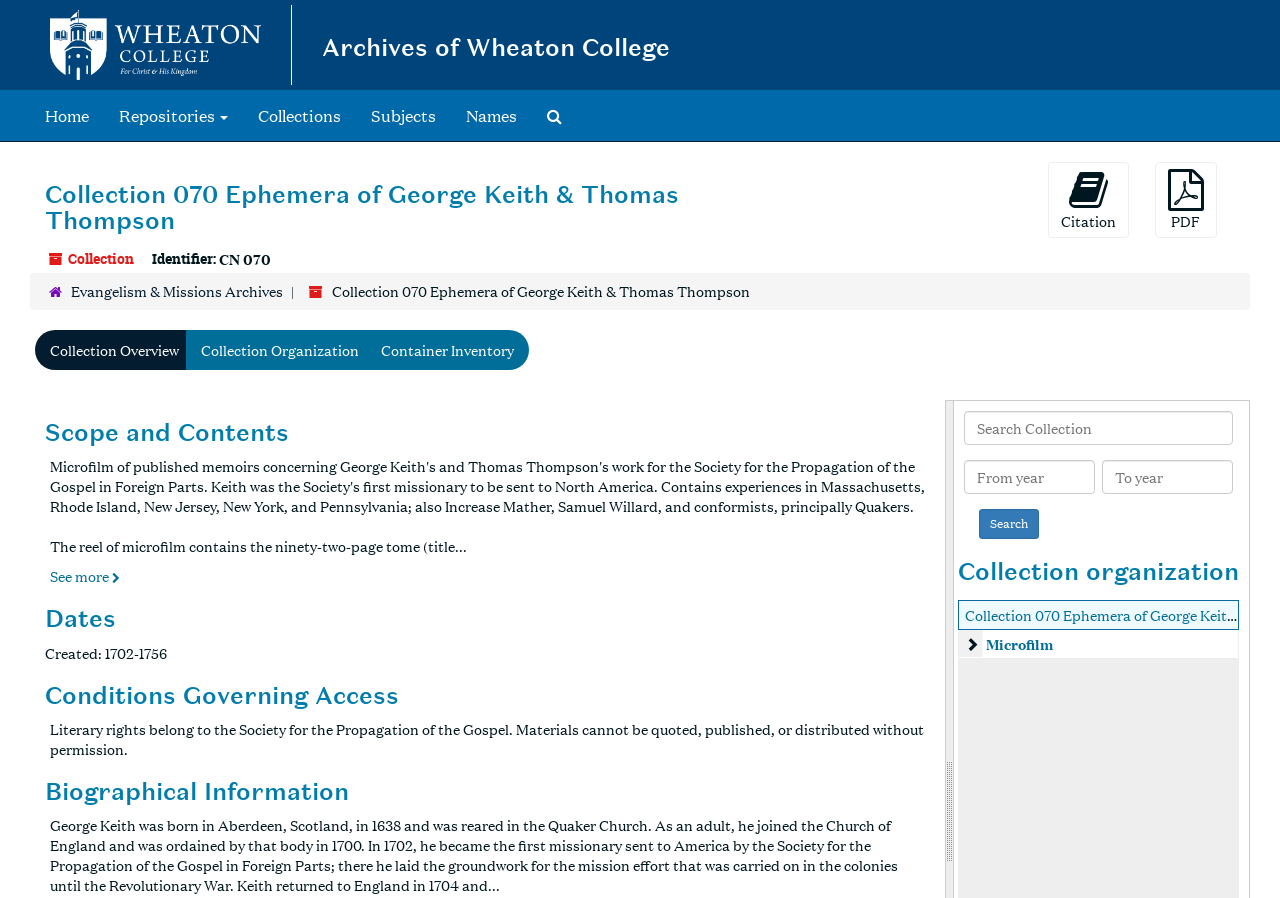Could you specify the bounding box coordinates for the clickable section to complete the following instruction: "Search Collection"?

[0.765, 0.567, 0.812, 0.6]